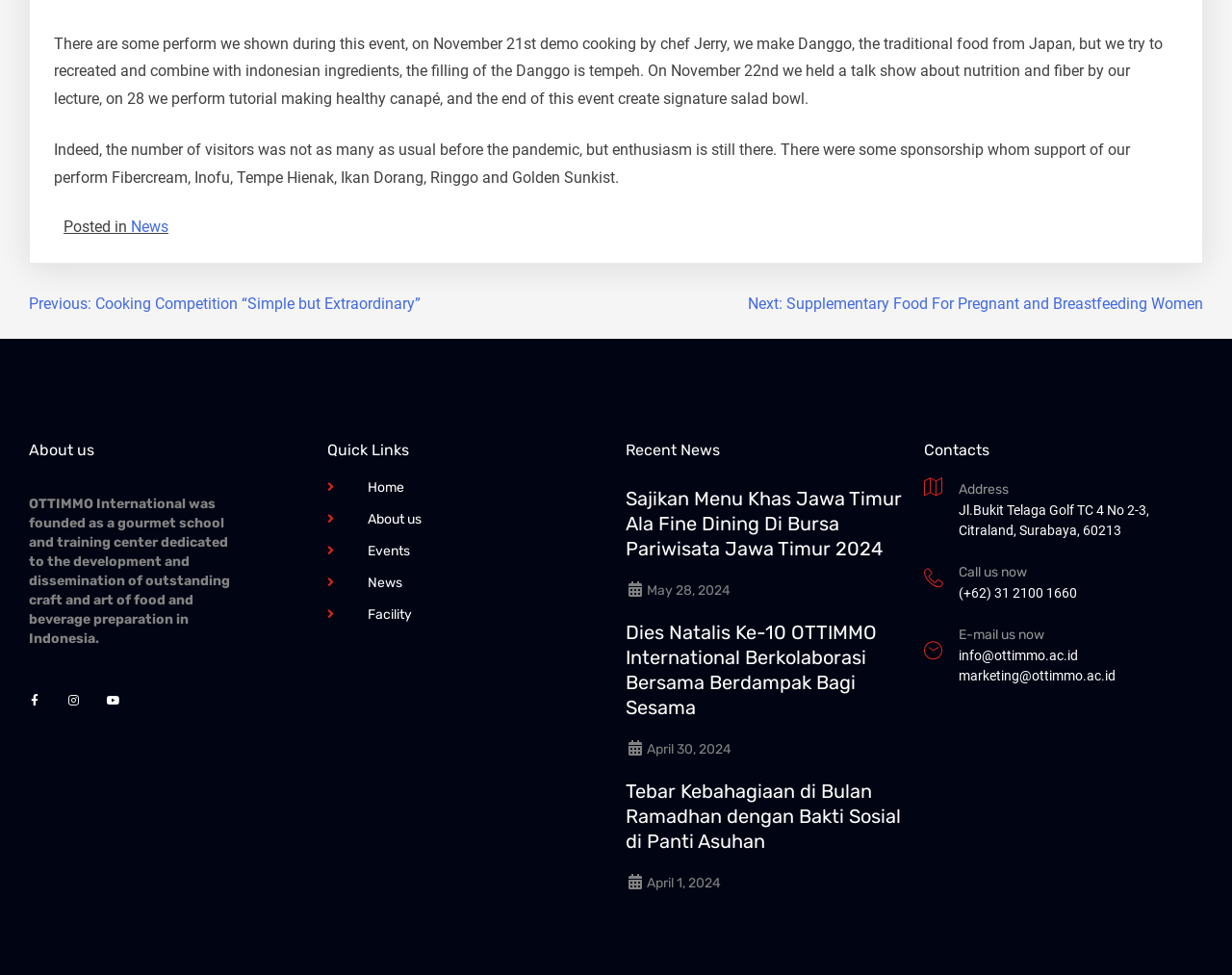Answer this question in one word or a short phrase: What is the address of OTTIMMO International?

Jl.Bukit Telaga Golf TC 4 No 2-3, Citraland, Surabaya, 60213